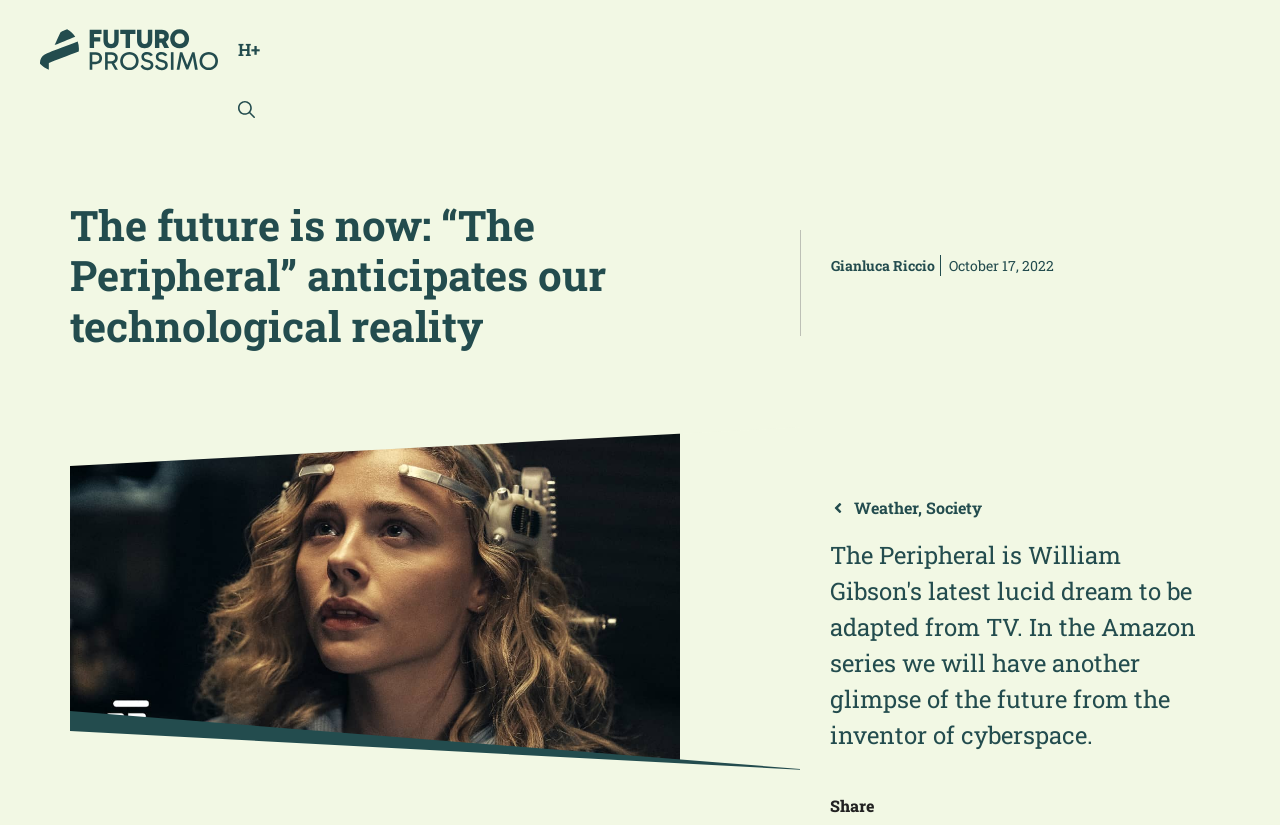Find the headline of the webpage and generate its text content.

The future is now: “The Peripheral” anticipates our technological reality